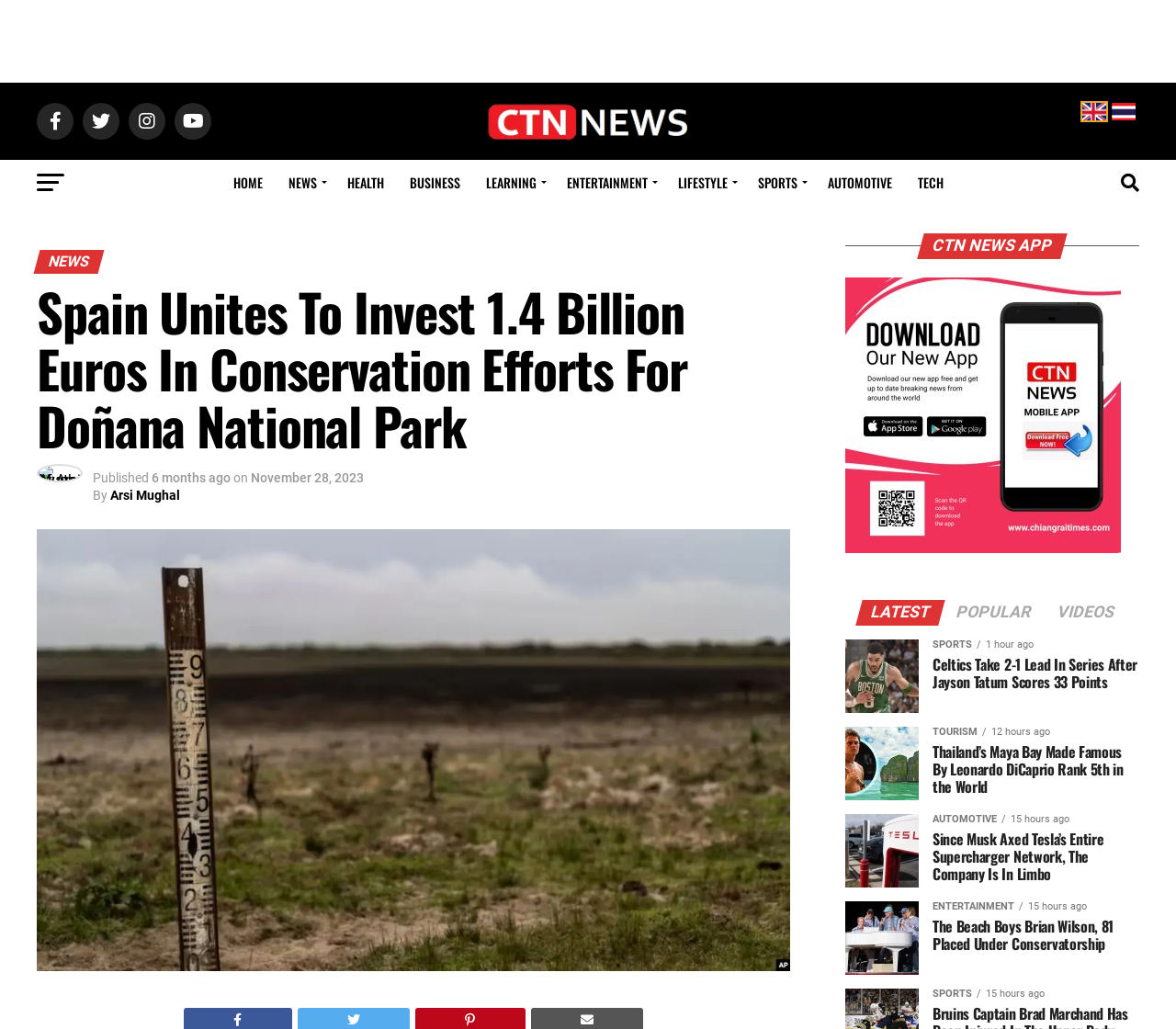Please identify the bounding box coordinates of the element's region that should be clicked to execute the following instruction: "Go to the HOME page". The bounding box coordinates must be four float numbers between 0 and 1, i.e., [left, top, right, bottom].

[0.189, 0.156, 0.232, 0.2]